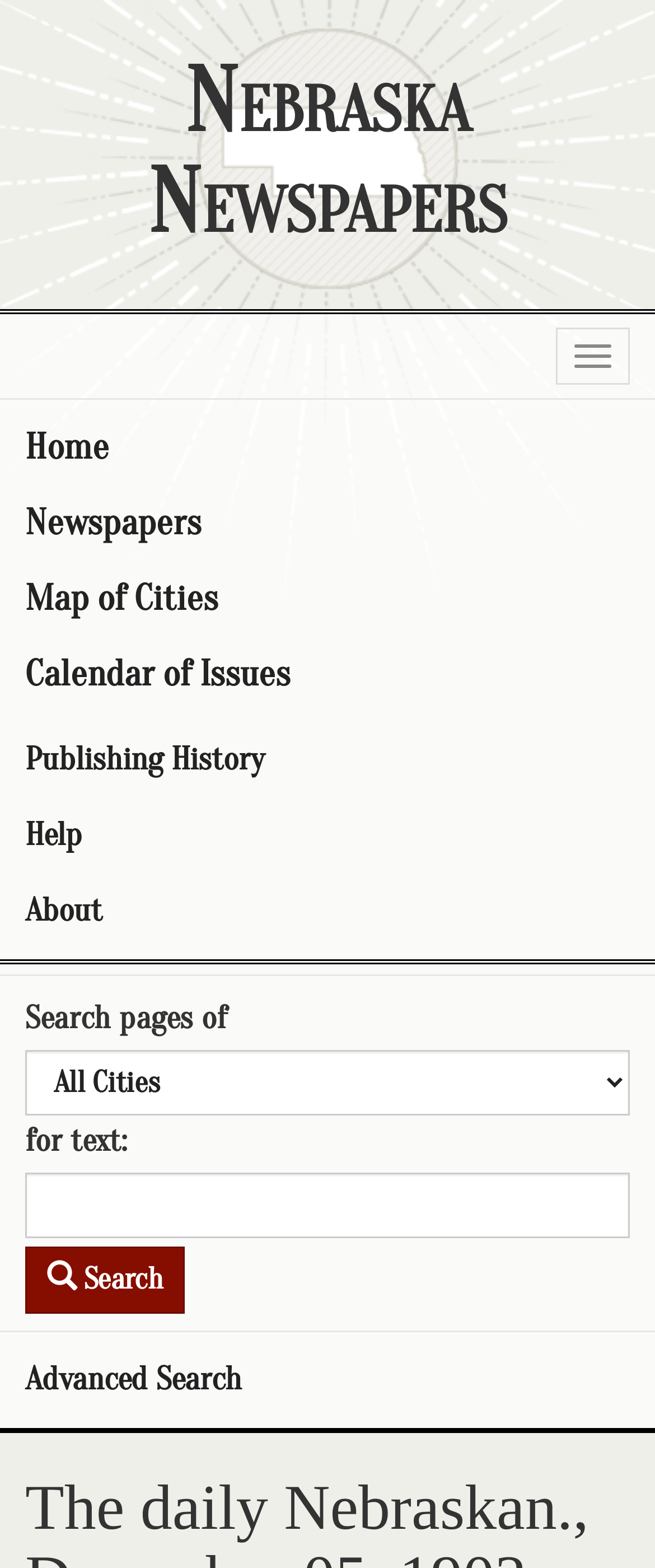Create an elaborate caption that covers all aspects of the webpage.

The webpage is dedicated to Nebraska Newspapers, with a prominent heading "Nebraska Newspapers" at the top. Below the heading, there is a navigation menu with a toggle button on the right side. The menu consists of 8 links: "Home", "Newspapers", "Map of Cities", "Calendar of Issues", "Publishing History", "Help", "About", and "Advanced Search", which are arranged vertically from top to bottom.

On the left side of the page, there is a search function that allows users to search for specific text within the newspapers. The search function consists of a combobox with a label "Search pages of", a text input field labeled "for text:", and a search button. The search button is positioned below the text input field.

The webpage appears to be focused on providing resources and information related to Nebraska newspapers, including full-text search and historical essays, as indicated by the meta description.